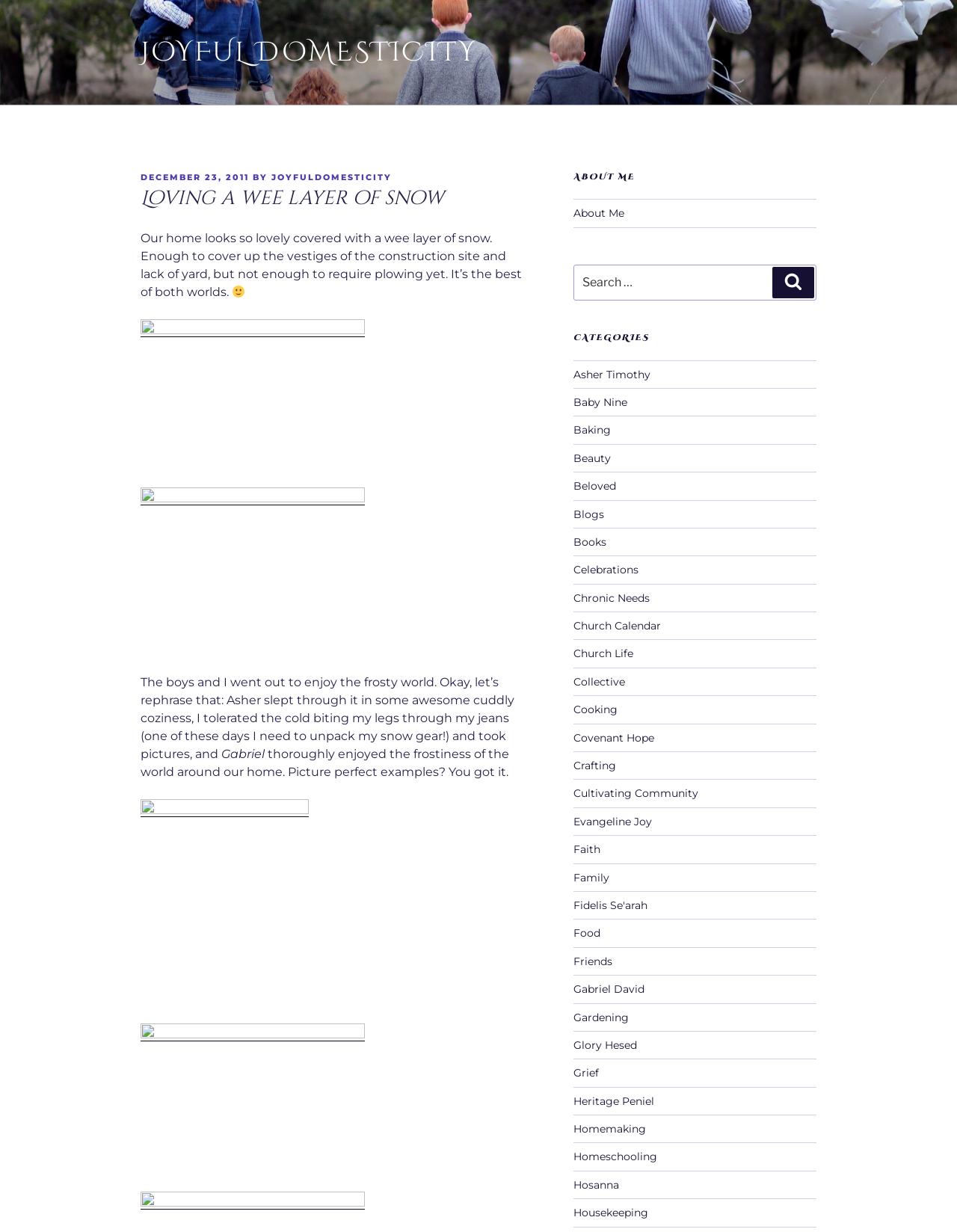Pinpoint the bounding box coordinates of the area that should be clicked to complete the following instruction: "Read the post 'Loving a wee layer of snow'". The coordinates must be given as four float numbers between 0 and 1, i.e., [left, top, right, bottom].

[0.147, 0.151, 0.556, 0.173]